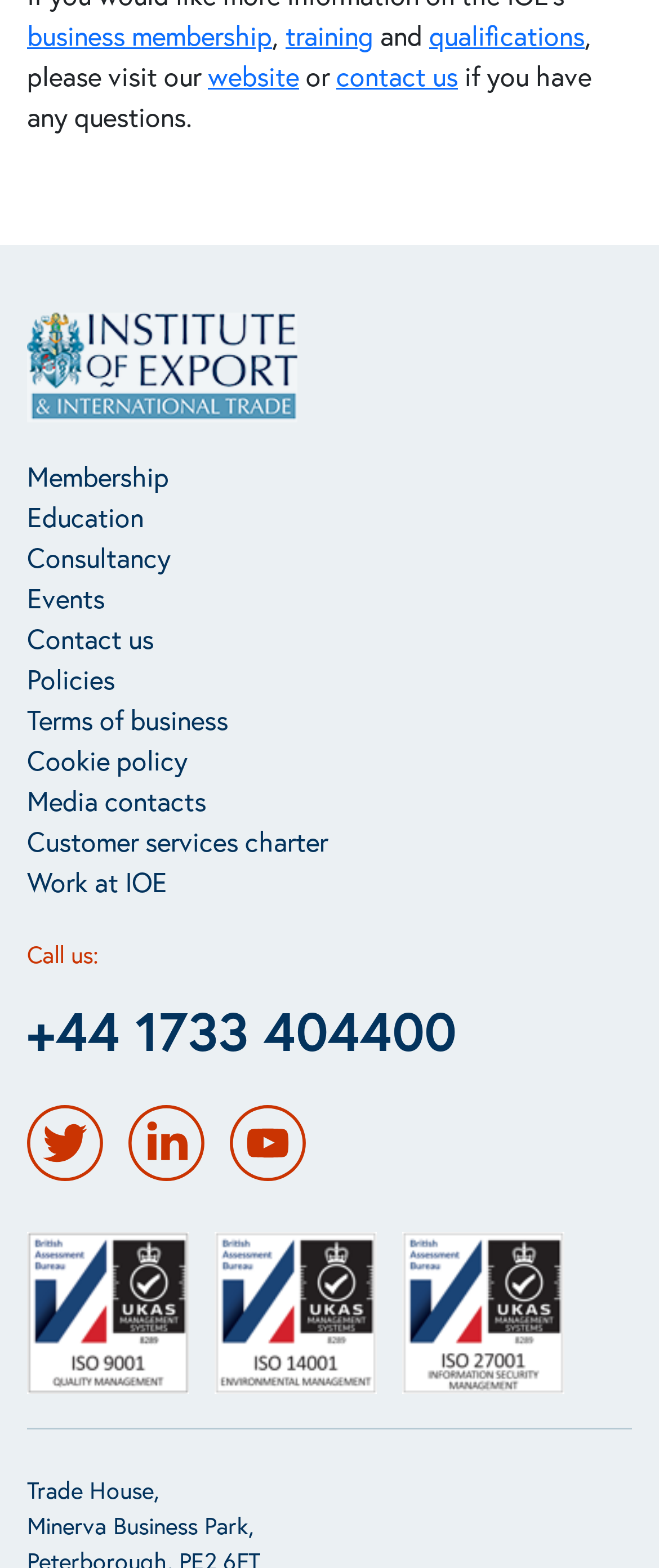Answer the question below with a single word or a brief phrase: 
How many types of certifications are displayed?

3